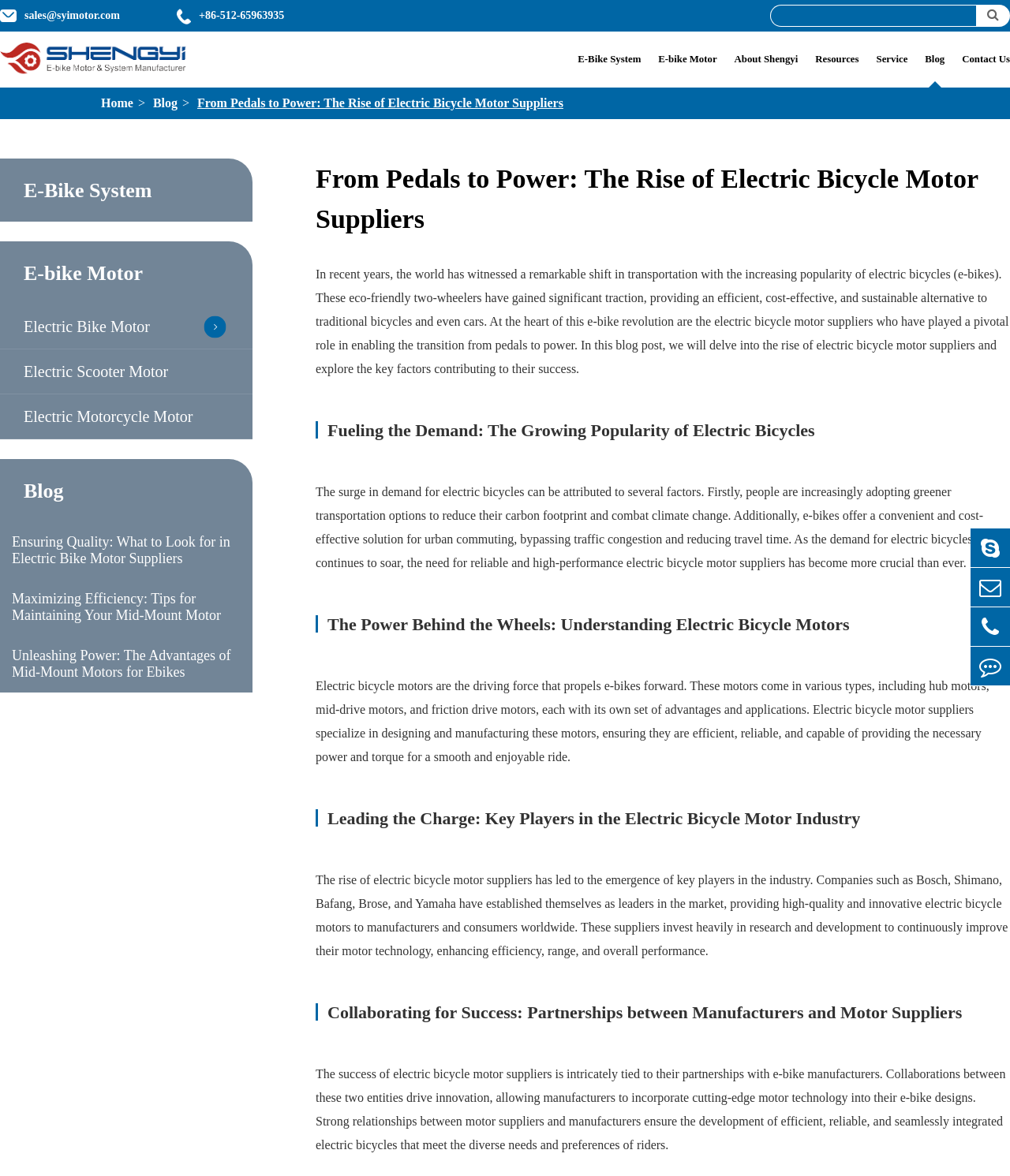What is the role of partnerships between manufacturers and motor suppliers?
From the details in the image, answer the question comprehensively.

I found this answer by reading the section 'Collaborating for Success: Partnerships between Manufacturers and Motor Suppliers', which states that collaborations between manufacturers and motor suppliers drive innovation, allowing manufacturers to incorporate cutting-edge motor technology into their e-bike designs.